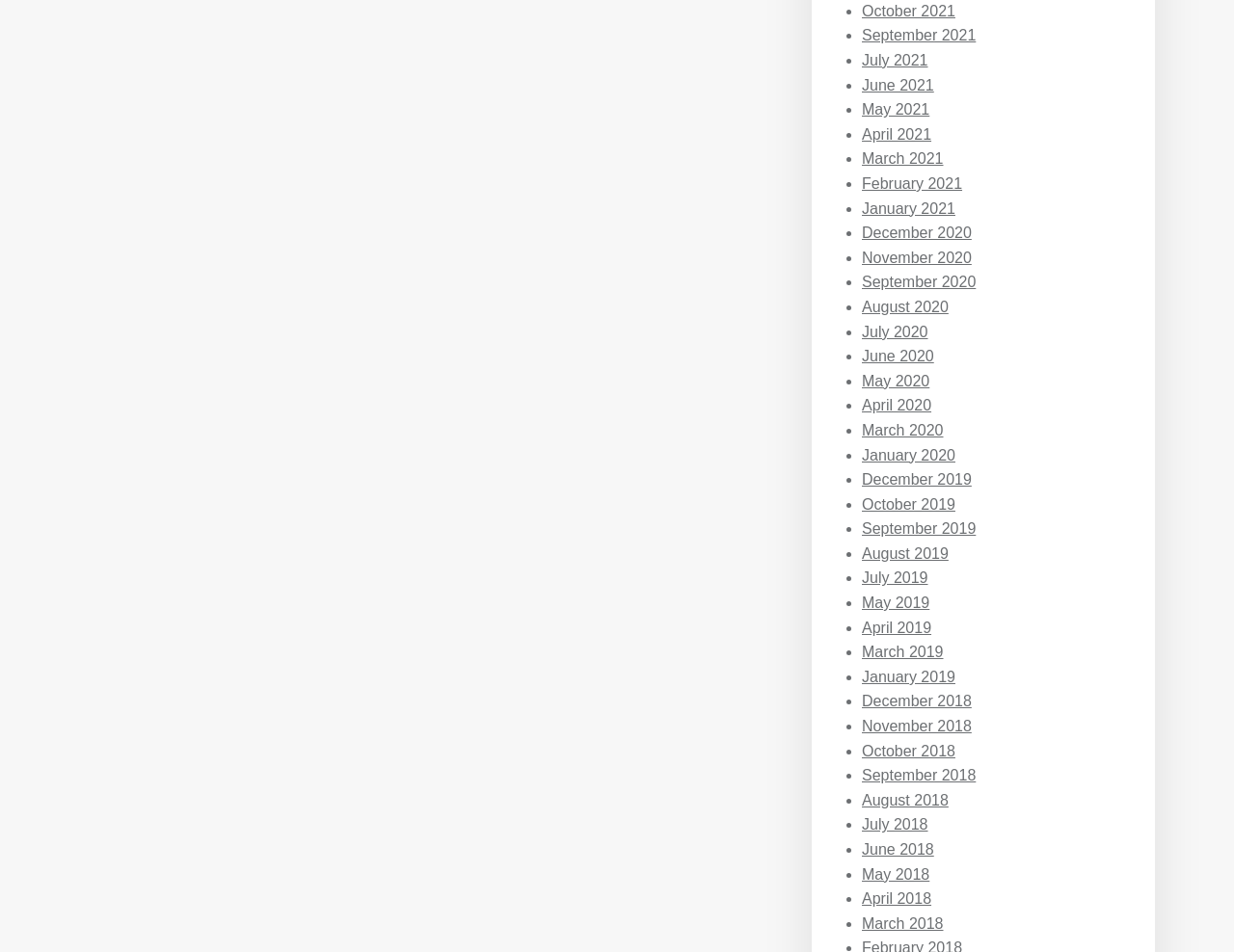Are all months of the year represented?
Please respond to the question with a detailed and well-explained answer.

I examined the list of links and found that all 12 months of the year (January to December) are represented, although not all years have all 12 months listed.